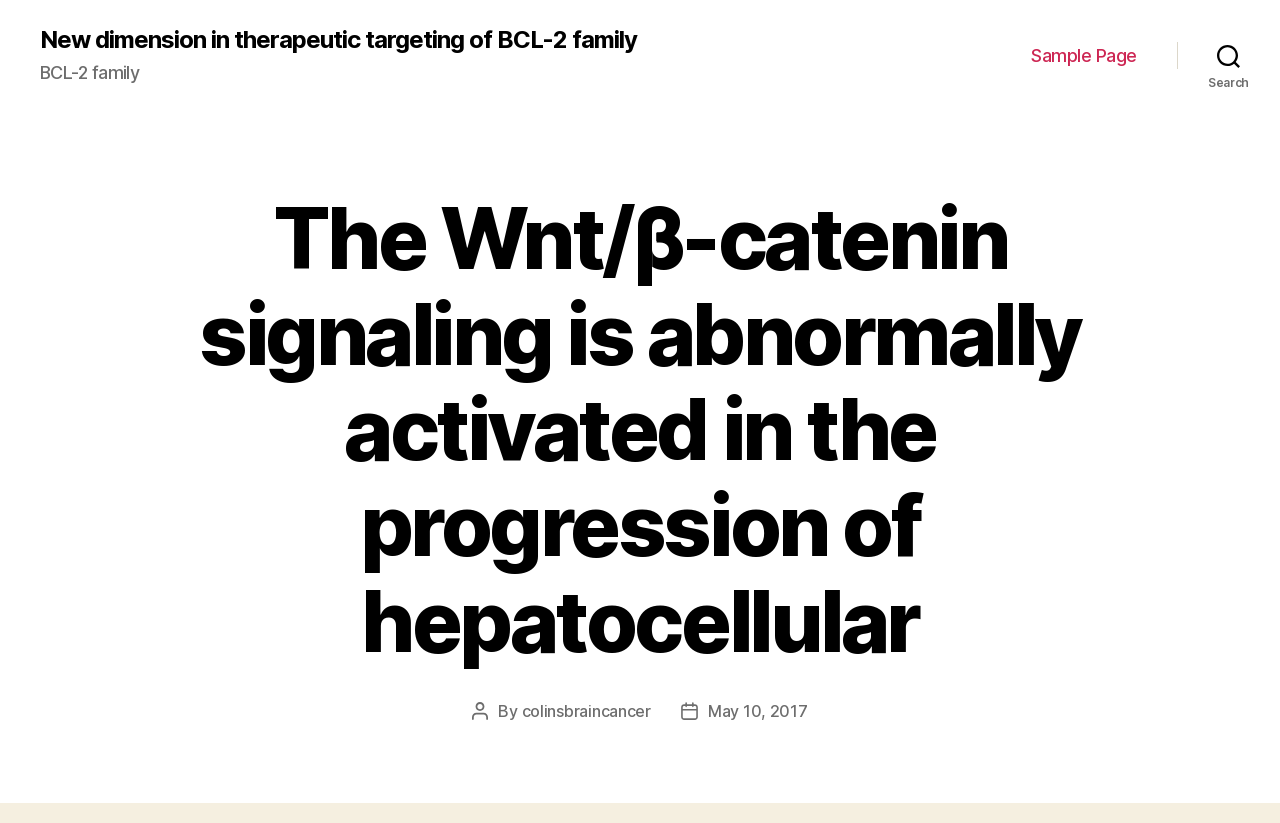Please find and generate the text of the main header of the webpage.

The Wnt/β-catenin signaling is abnormally activated in the progression of hepatocellular